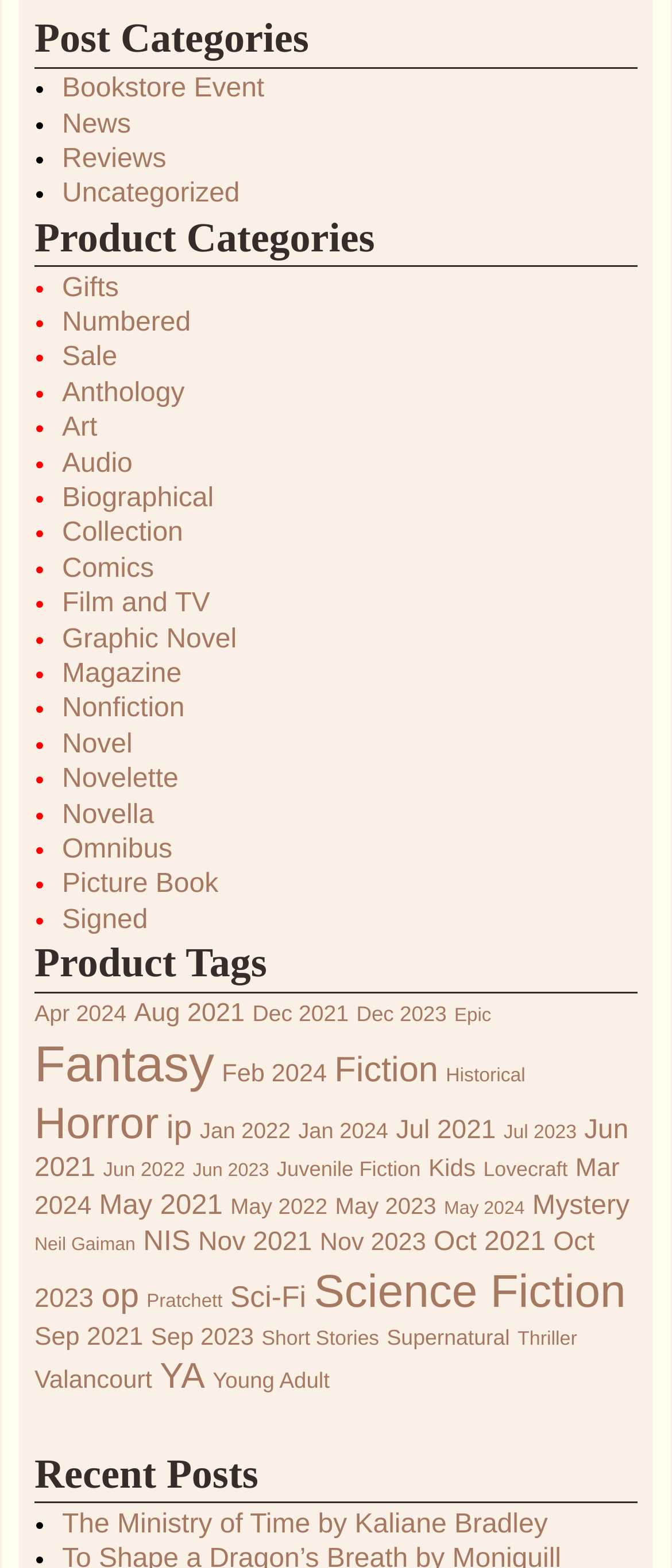Respond with a single word or short phrase to the following question: 
How many products are there in the 'Signed' category?

Not specified